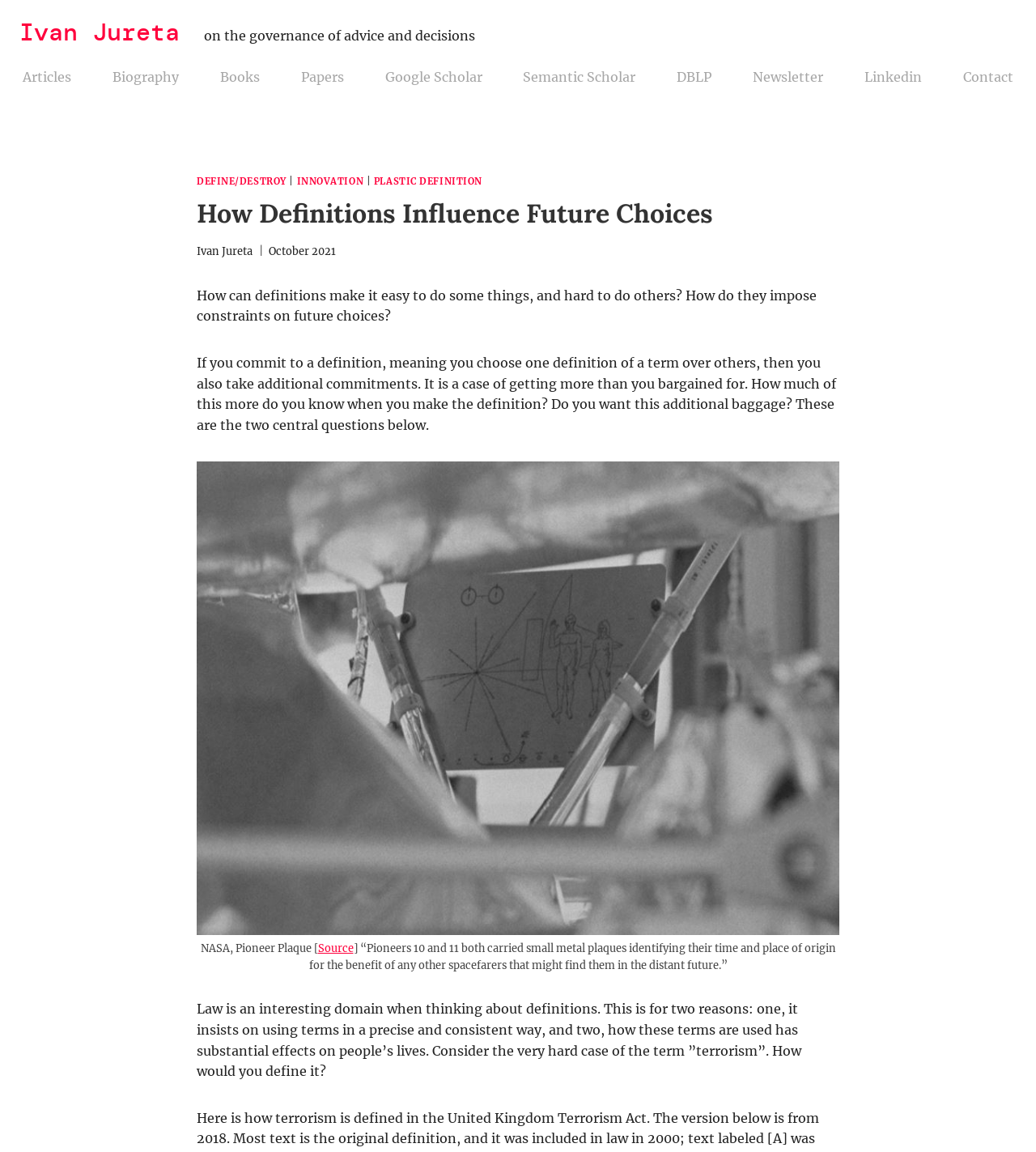Please identify the bounding box coordinates of the element I need to click to follow this instruction: "Click on the 'Articles' link".

[0.022, 0.058, 0.069, 0.076]